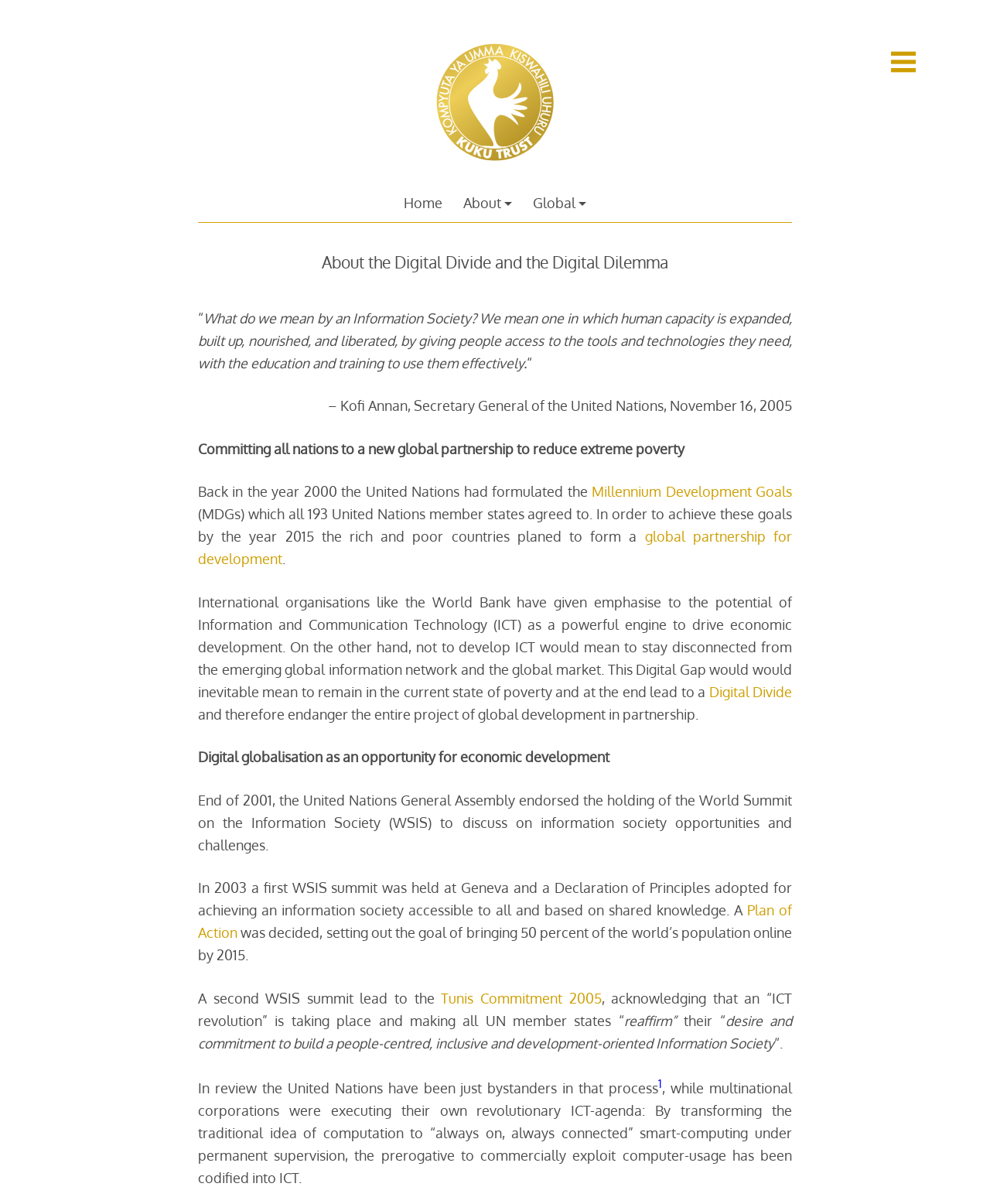Identify and provide the bounding box for the element described by: "global partnership for development".

[0.2, 0.439, 0.8, 0.471]